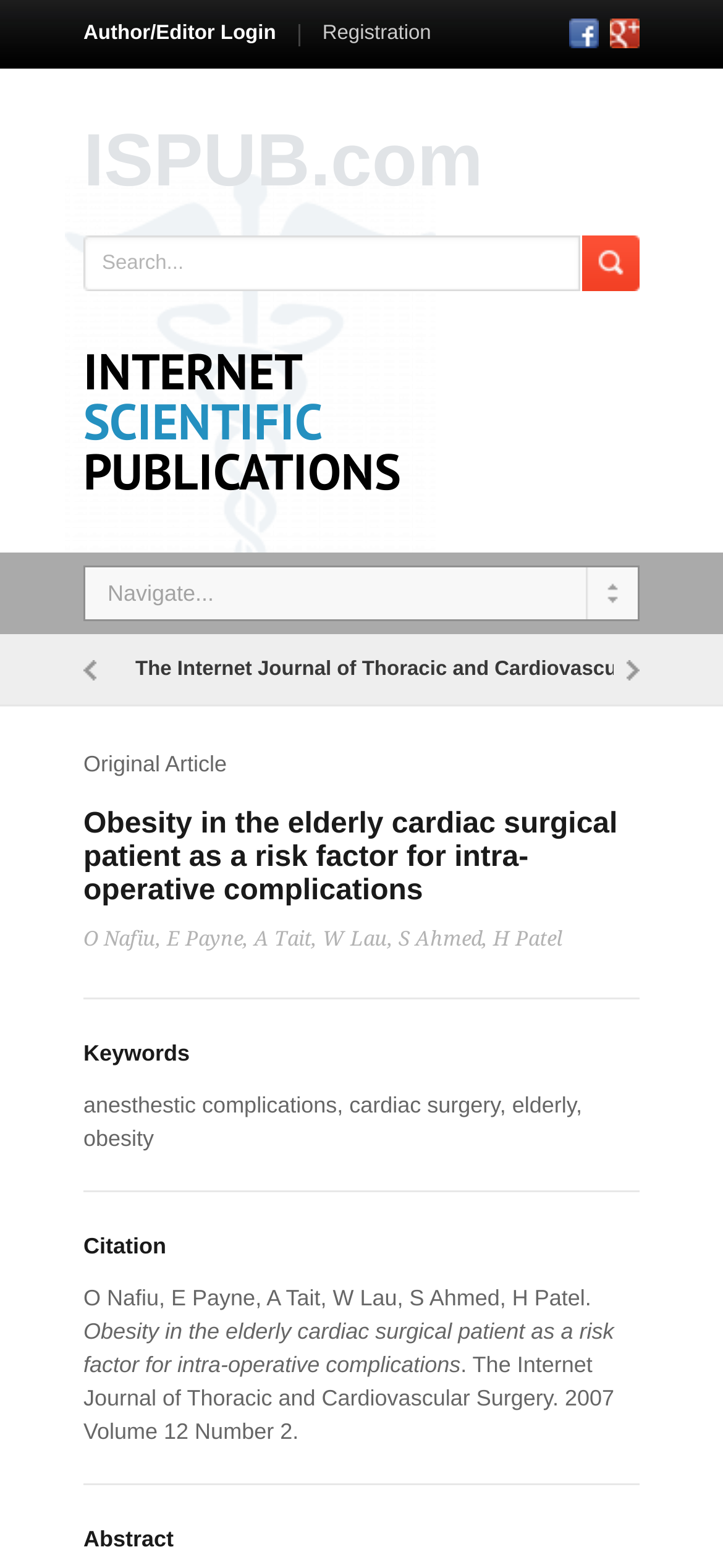Describe the webpage in detail, including text, images, and layout.

The webpage is titled "Internet Scientific Publications" and features a prominent heading "ISPUB.com" at the top. Below this heading, there is a search bar with a "Search" button to the right. Above the search bar, there are four links: "Author/Editor Login", "Registration", "Facebook", and "Google Plus", arranged from left to right.

Further down, there is a large heading "INTERNET SCIENTIFIC PUBLICATIONS" followed by a "Navigate..." text. On the left side, there are two links with no text, and on the right side, there is a link "Number 2". Below this, there is a section titled "Original Article" with a heading "Obesity in the elderly cardiac surgical patient as a risk factor for intra-operative complications". This section contains a link to the article title, followed by the authors' names, keywords, citation information, and a brief description of the article.

There are a total of 5 links at the top, 1 search bar, 1 button, 4 headings, and 7 static text elements on the page. The layout is organized, with clear headings and concise text, making it easy to navigate and find relevant information.